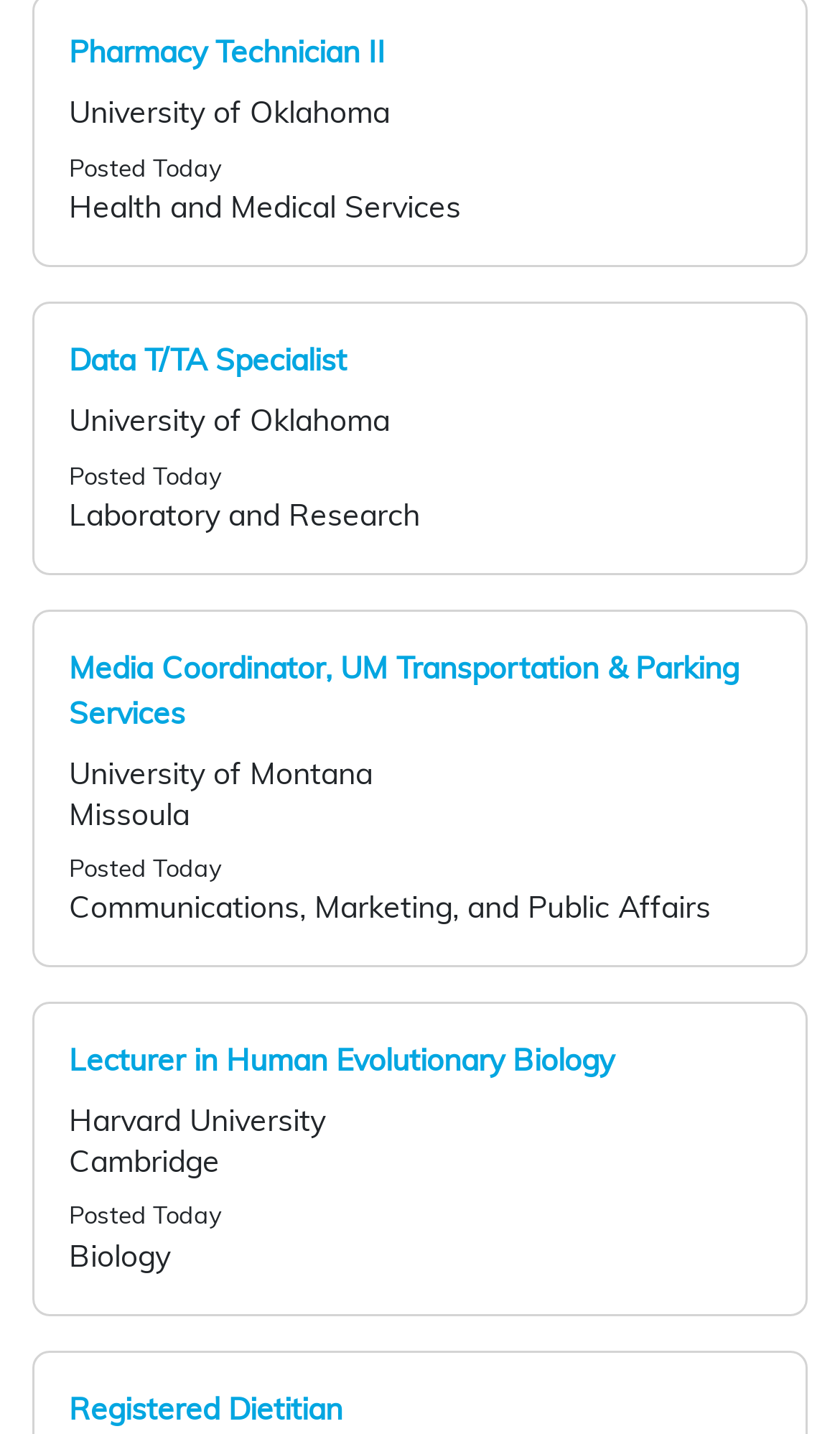Please determine the bounding box of the UI element that matches this description: Data T/TA Specialist. The coordinates should be given as (top-left x, top-left y, bottom-right x, bottom-right y), with all values between 0 and 1.

[0.082, 0.238, 0.413, 0.265]